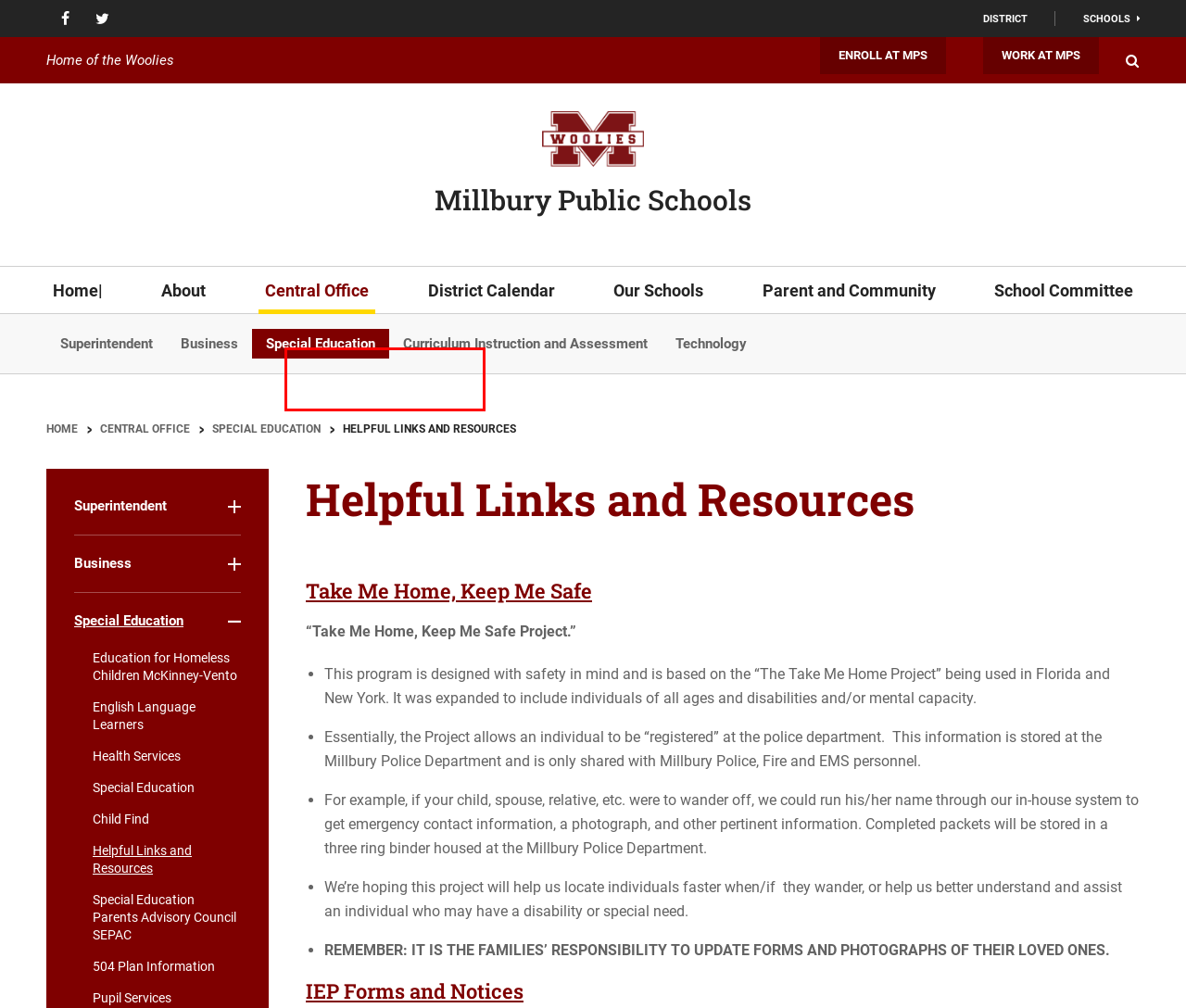Examine the screenshot of the webpage, noting the red bounding box around a UI element. Pick the webpage description that best matches the new page after the element in the red bounding box is clicked. Here are the candidates:
A. Millbury High School Athletics
B. Federation for Children with Special Needs
C. Millbury Memorial Junior/Senior High School
D. Home - Millbury Public Schools
E. MPS Health Services
F. Raymond E. Shaw Elementary
G. HOME | millburyparentsclub
H. Home - Elmwood Elementary School

H